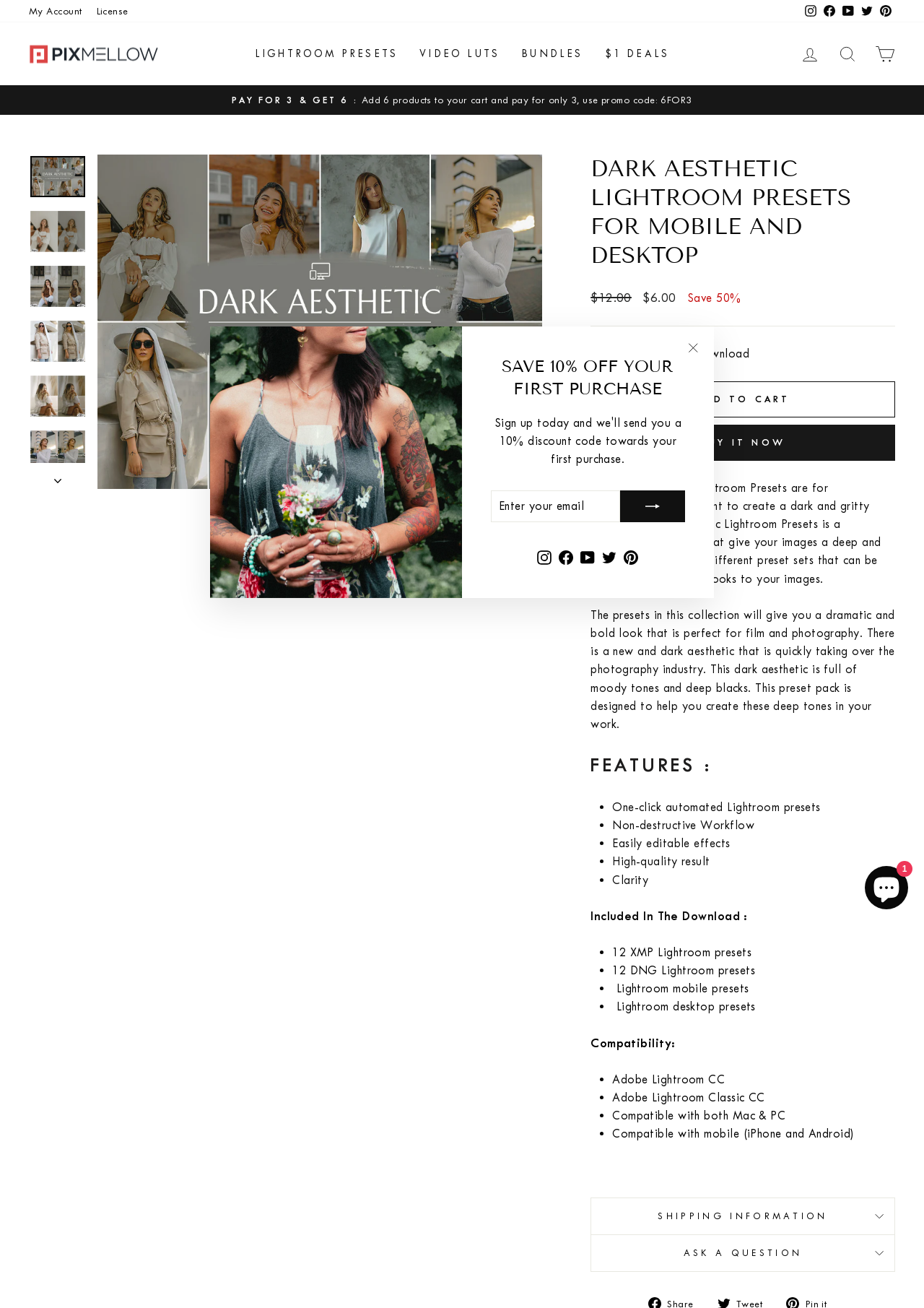Predict the bounding box for the UI component with the following description: "Add to cart".

[0.639, 0.292, 0.969, 0.319]